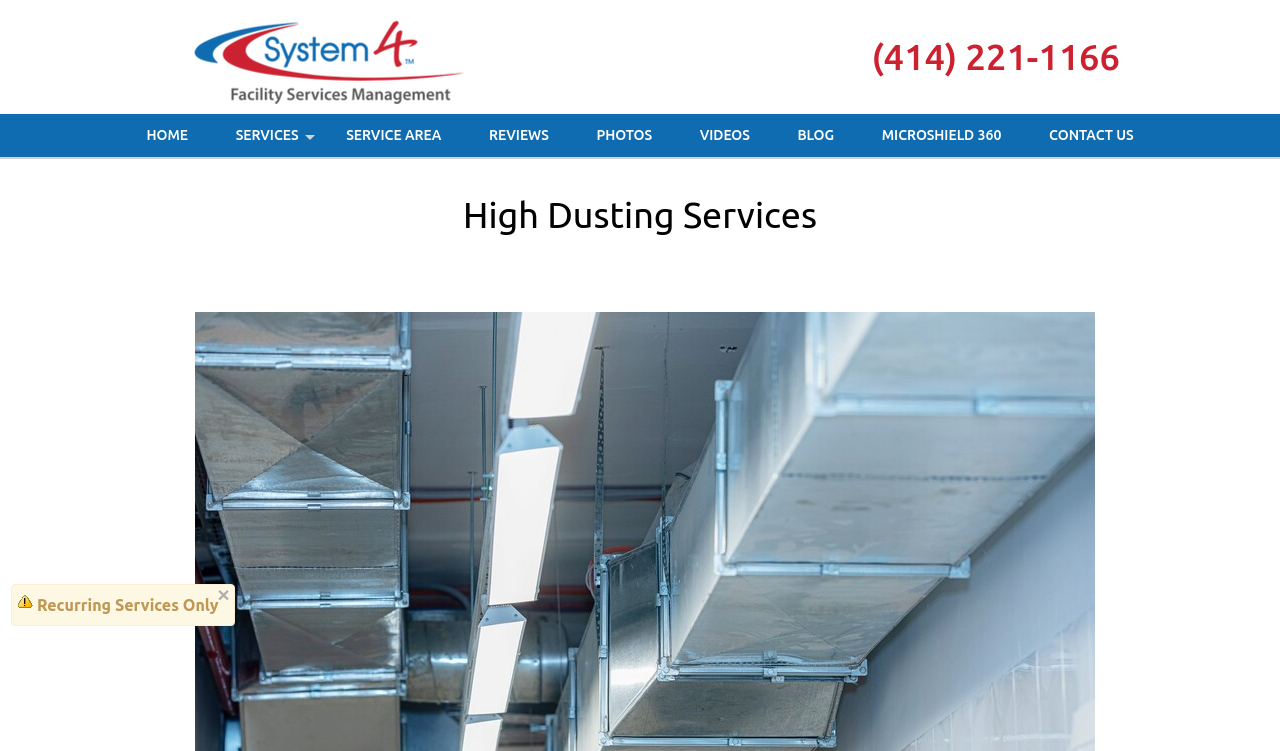Pinpoint the bounding box coordinates of the clickable area needed to execute the instruction: "view services". The coordinates should be specified as four float numbers between 0 and 1, i.e., [left, top, right, bottom].

[0.167, 0.152, 0.25, 0.209]